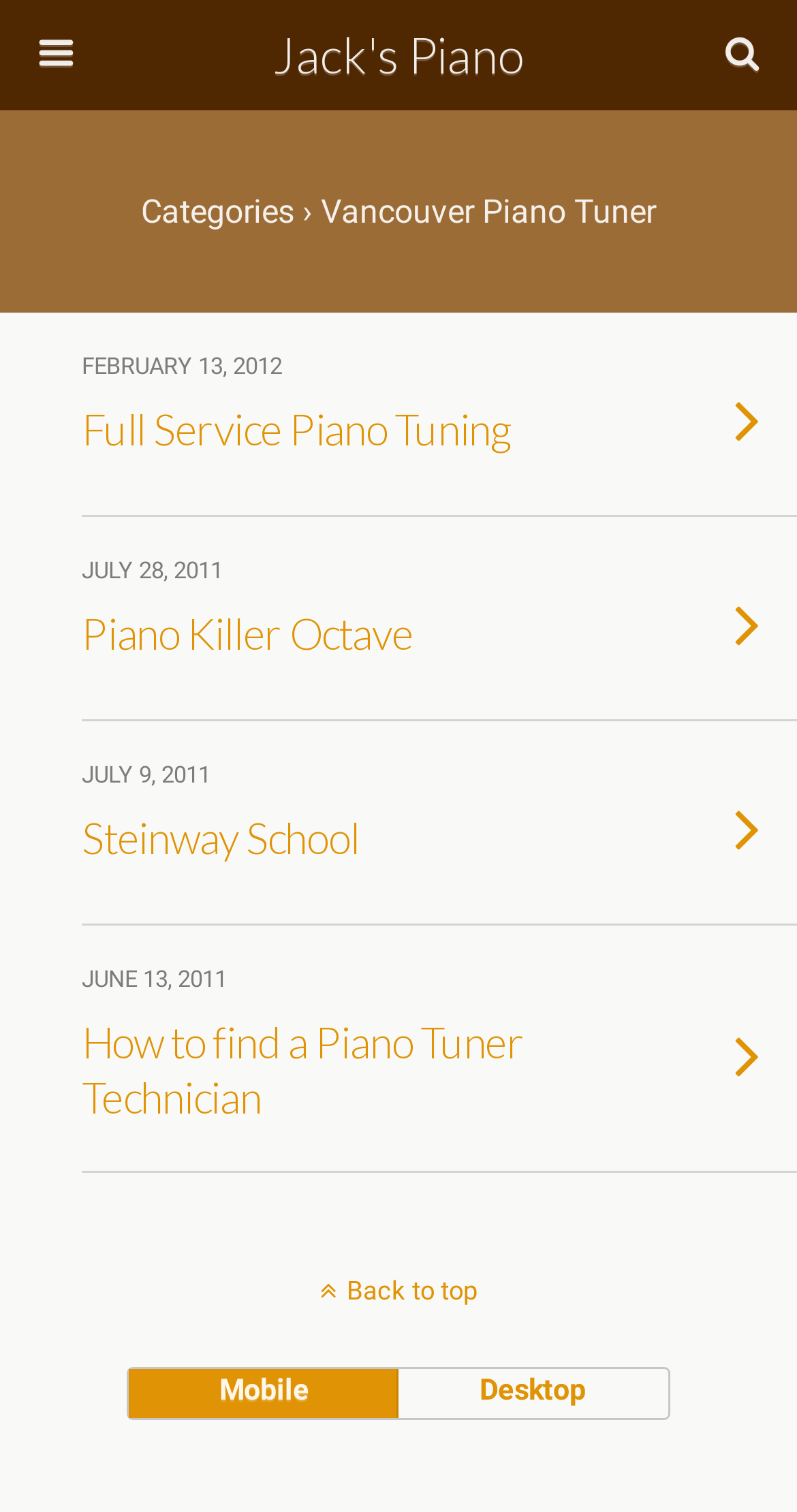Produce a meticulous description of the webpage.

The webpage is about Jack's Piano, a Vancouver piano tuner service. At the top, there is a link to "Jack's Piano" and a search bar with a "Search" button next to it. Below the search bar, there is a category section with the title "Categories ›" followed by the text "Vancouver Piano Tuner".

The main content of the webpage consists of a list of four articles or blog posts, each with a heading and a link. The articles are arranged vertically, with the most recent one at the top. The headings of the articles are "Full Service Piano Tuning", "Piano Killer Octave", "Steinway School", and "How to find a Piano Tuner Technician". Each article has a link with a date and a brief description.

At the bottom of the webpage, there is a "Back to top" link, and two buttons, "Mobile" and "Desktop", which are likely used to switch between different layouts or versions of the website.